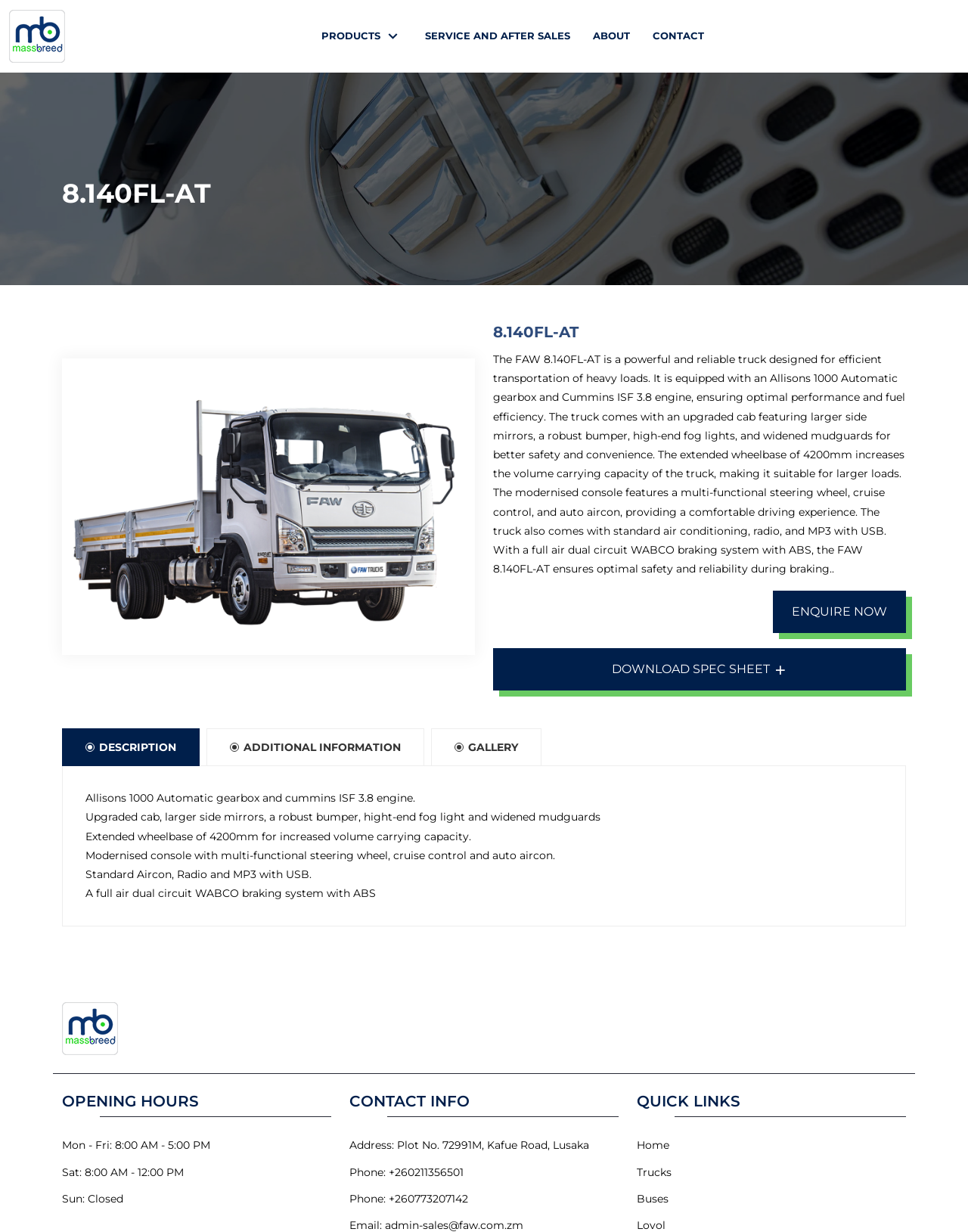Analyze the image and provide a detailed answer to the question: What is the phone number of the company?

I found the answer by looking at the link element under the 'CONTACT INFO' heading, which lists the phone numbers of the company.